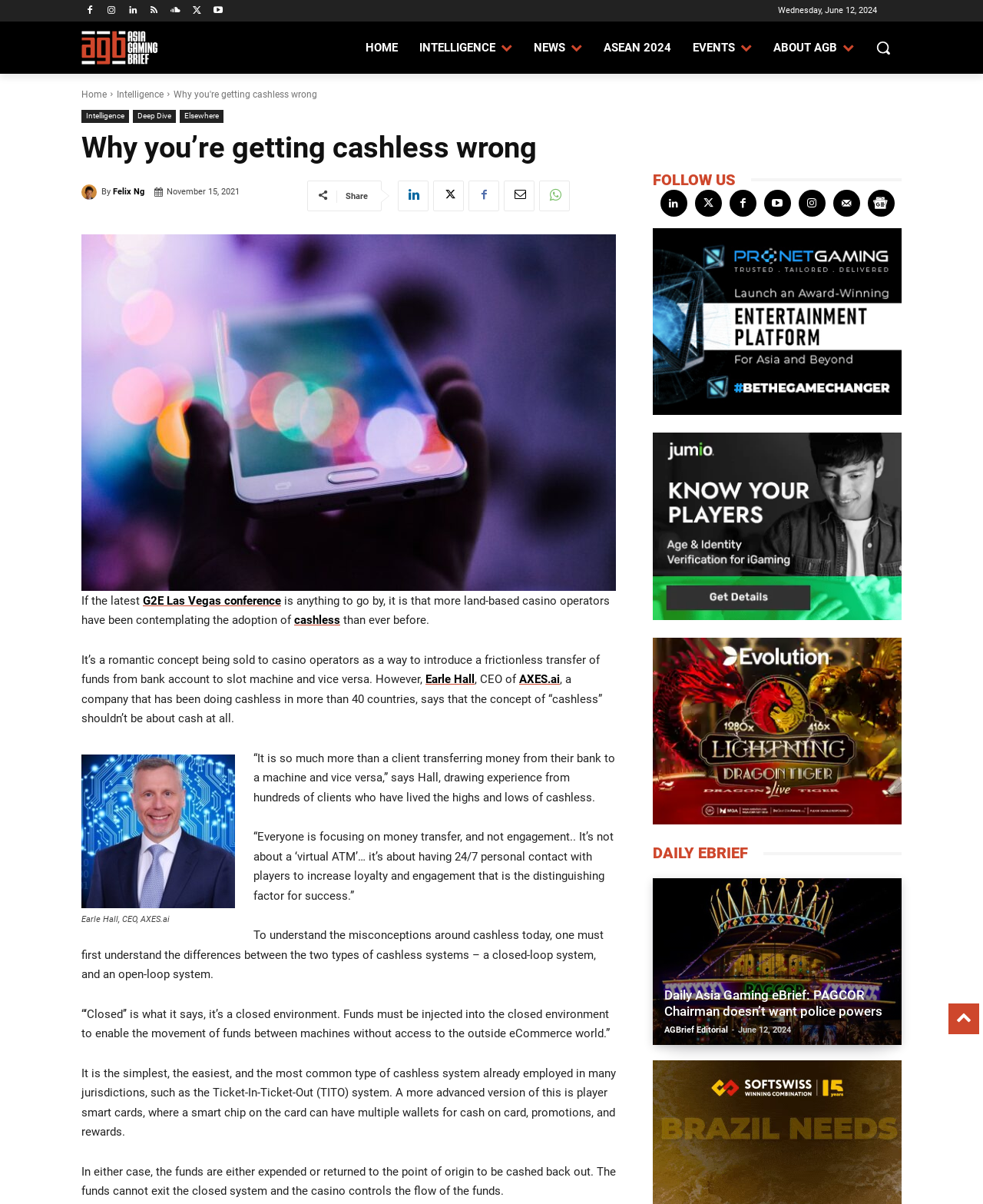What is the topic of the article?
Provide a one-word or short-phrase answer based on the image.

Cashless in casinos